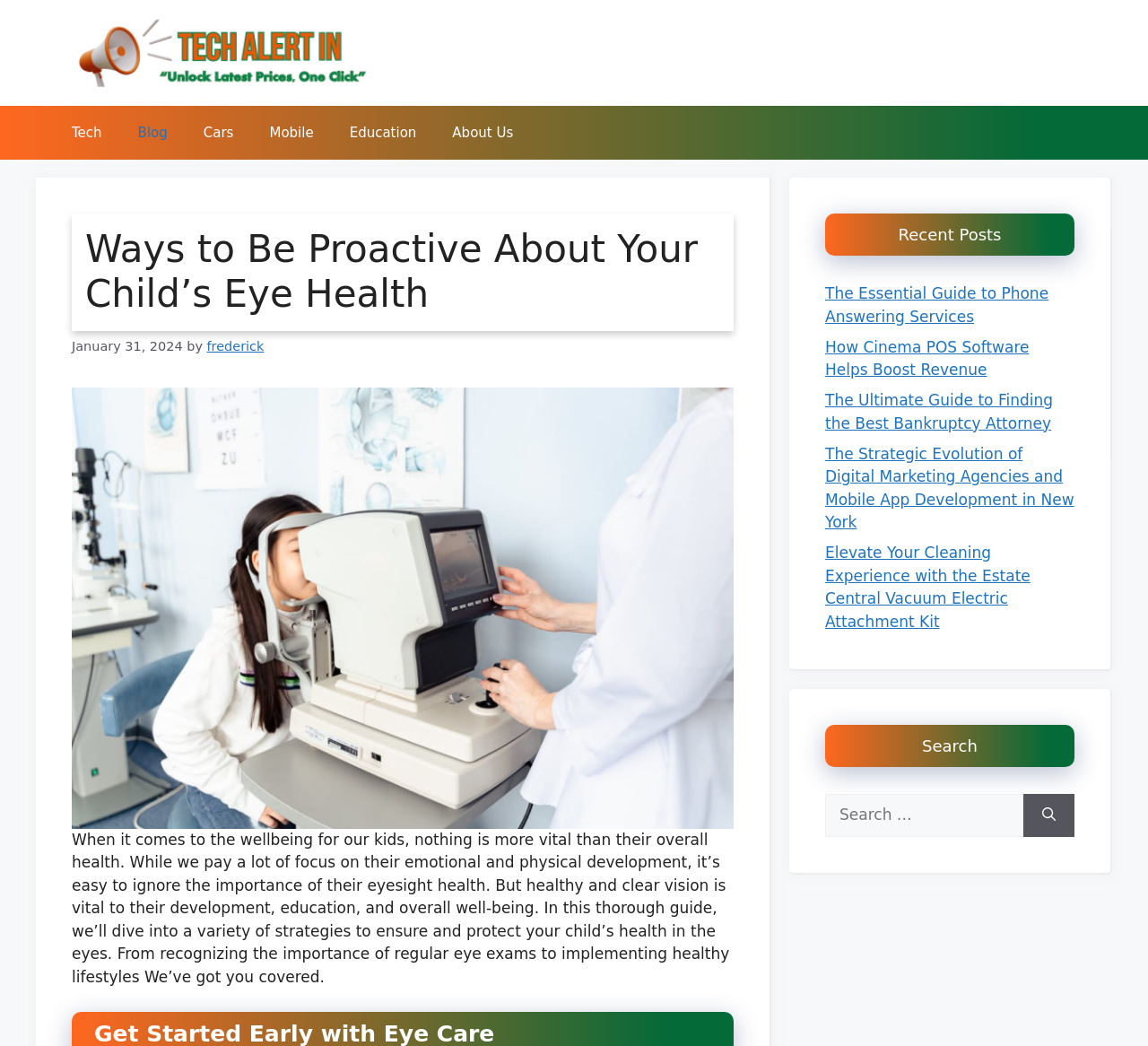Return the bounding box coordinates of the UI element that corresponds to this description: "About Us". The coordinates must be given as four float numbers in the range of 0 and 1, [left, top, right, bottom].

[0.378, 0.101, 0.463, 0.153]